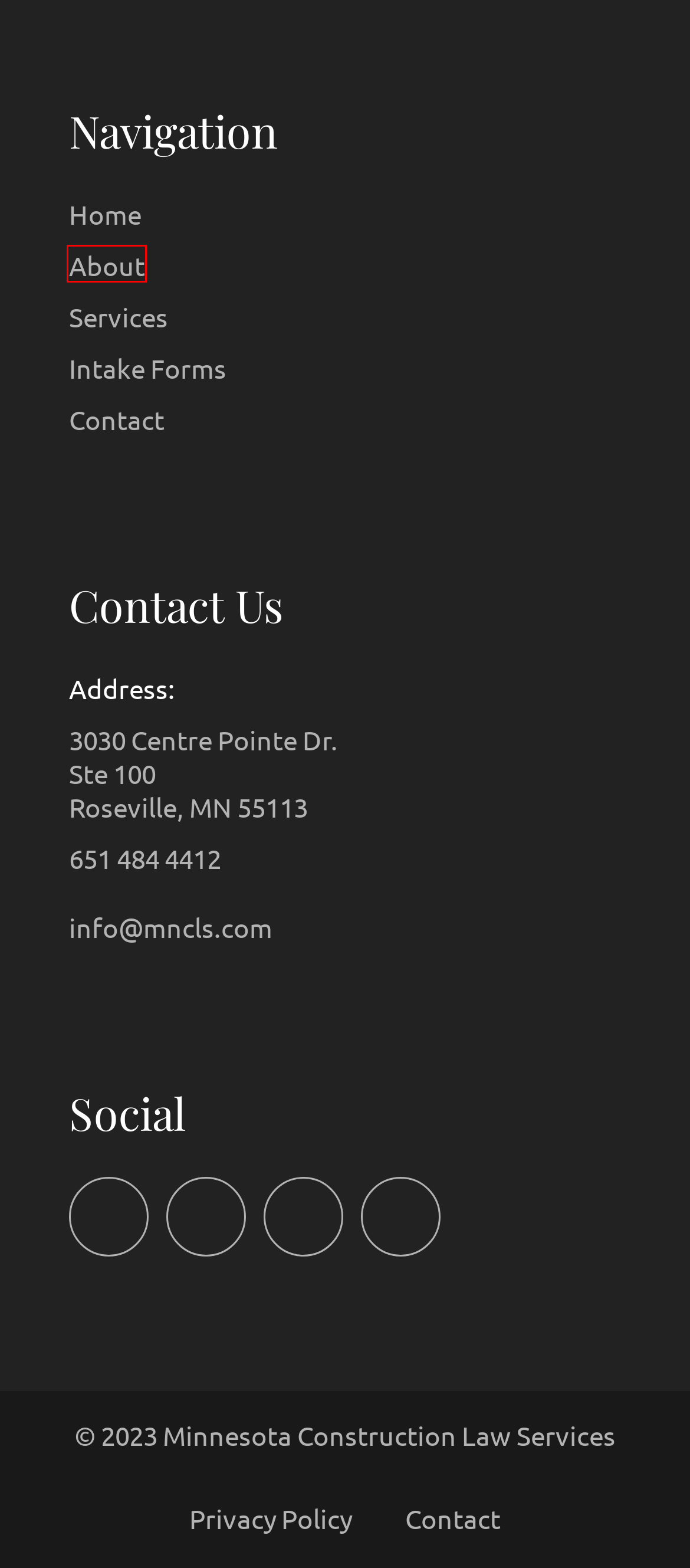You are given a screenshot depicting a webpage with a red bounding box around a UI element. Select the description that best corresponds to the new webpage after clicking the selected element. Here are the choices:
A. Minnesota Construction Law Services | It's What We Do
B. LawPay
C. Privacy Policy | MNCLS | 651.484.4412
D. Featured Organization: MNABC | Merit Shop Construction Advocates
E. Services | MNCLS
F. Construction and Business Client Forms for Legal Solutions | MNCLS
G. The Good Contractor Checklist: Avoid Fraud and Build Trust
H. A construction law firm making the COMPLEX simple | About Us

H